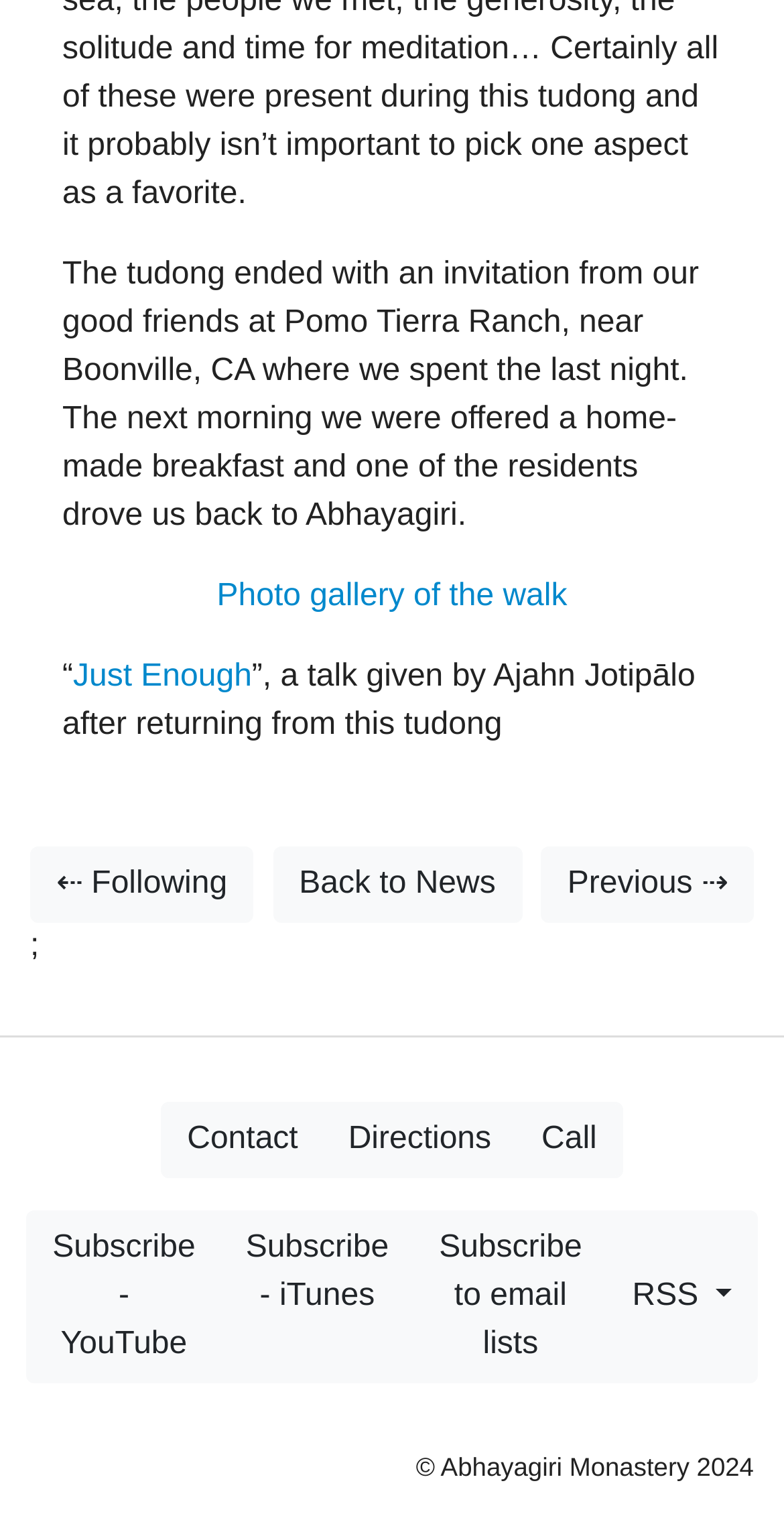Can you give a comprehensive explanation to the question given the content of the image?
How many subscription options are available?

The webpage provides four subscription options: 'Subscribe - YouTube', 'Subscribe - iTunes', 'Subscribe to email lists', and 'RSS'. These options allow users to stay updated with the monastery's content.